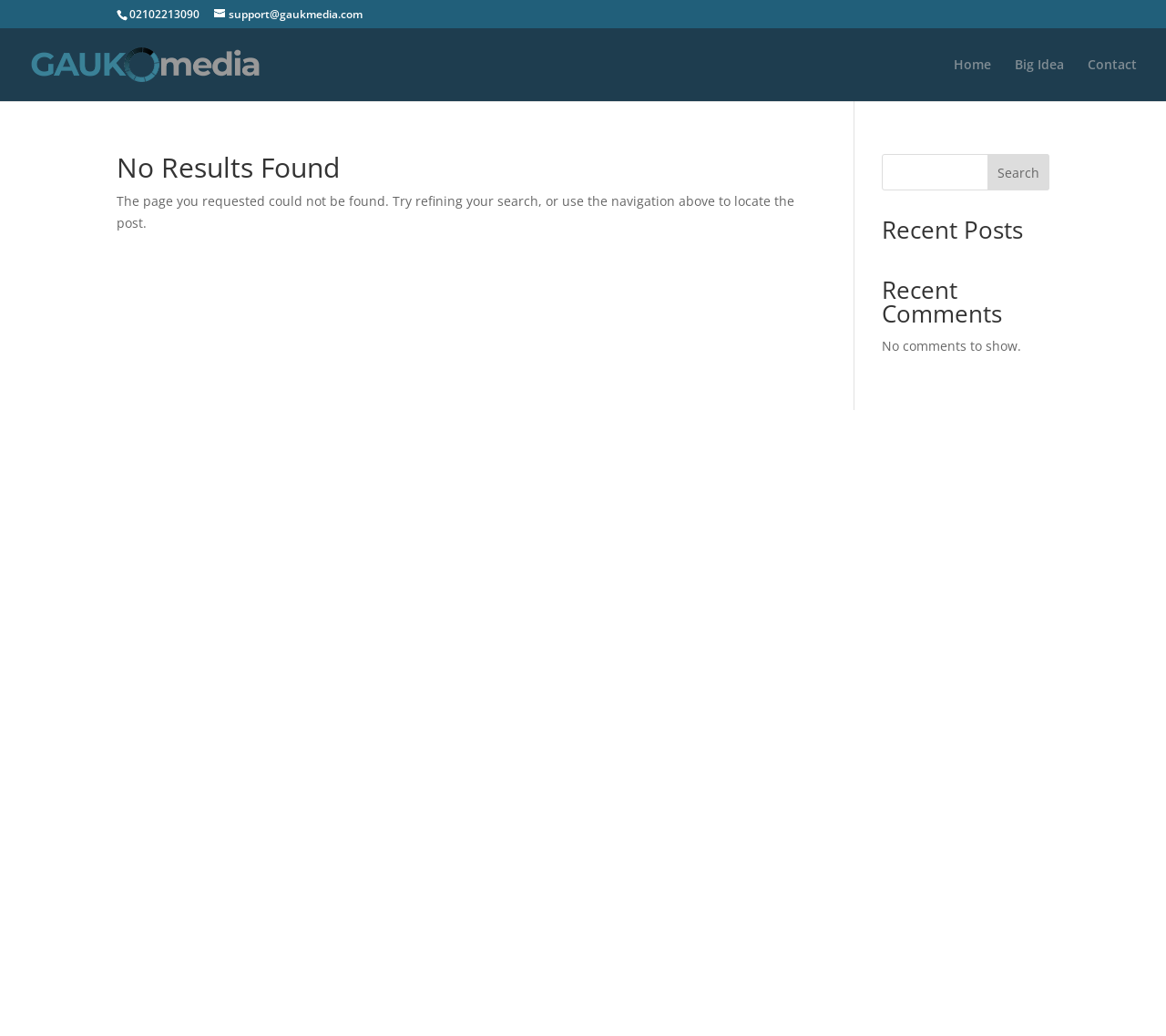What is the purpose of the search box?
Using the image, give a concise answer in the form of a single word or short phrase.

To refine search